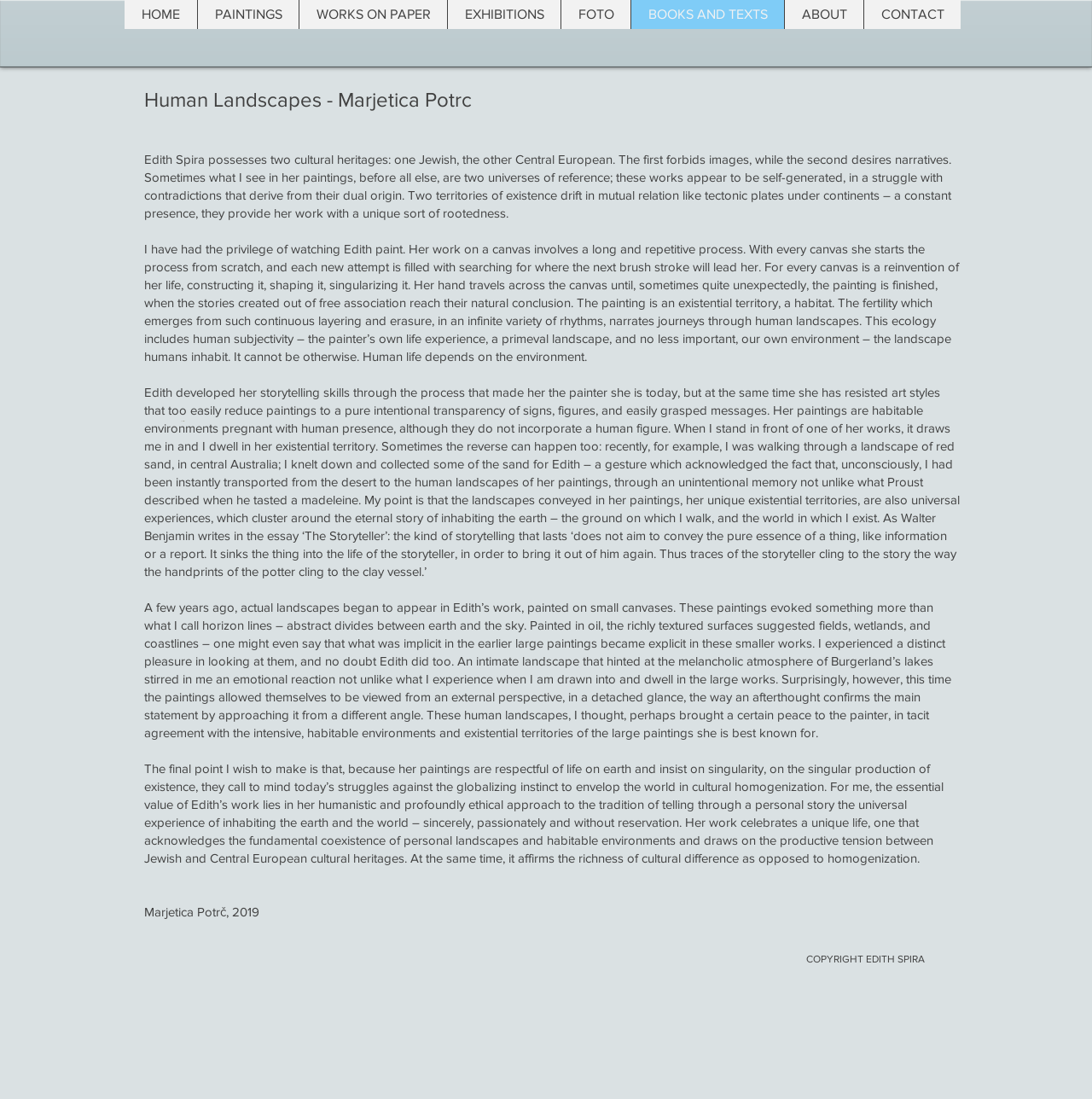Summarize the webpage with a detailed and informative caption.

The webpage is about Marjetica Potrč, an artist, and features a navigation menu at the top with 7 links: HOME, PAINTINGS, WORKS ON PAPER, EXHIBITIONS, FOTO, BOOKS AND TEXTS, and ABOUT. Below the navigation menu, there is a main section that takes up most of the page. 

In the main section, there is a title "Human Landscapes - Marjetica Potrc" followed by a series of paragraphs of text. The text is a descriptive essay about Edith Spira, an artist, and her work. The essay discusses Edith's cultural heritage, her painting process, and the themes and meanings behind her art. The text is divided into 5 paragraphs, with some blank spaces in between.

At the bottom of the page, there is a copyright notice "COPYRIGHT EDITH SPIRA" and a small text "Marjetica Potrč, 2019" which appears to be a signature or a credit for the author of the essay.